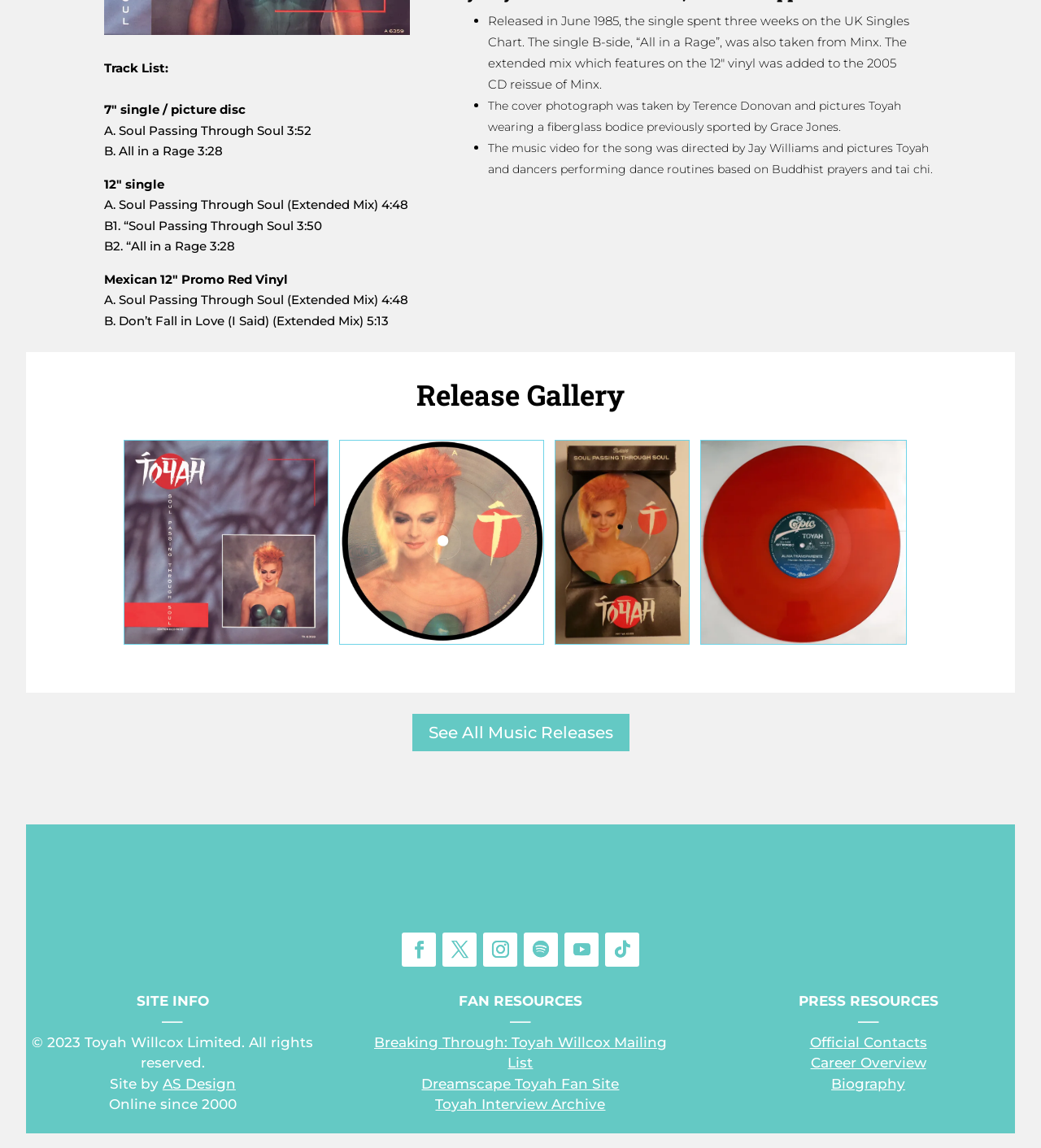Using the provided description: "Follow", find the bounding box coordinates of the corresponding UI element. The output should be four float numbers between 0 and 1, in the format [left, top, right, bottom].

[0.386, 0.812, 0.419, 0.842]